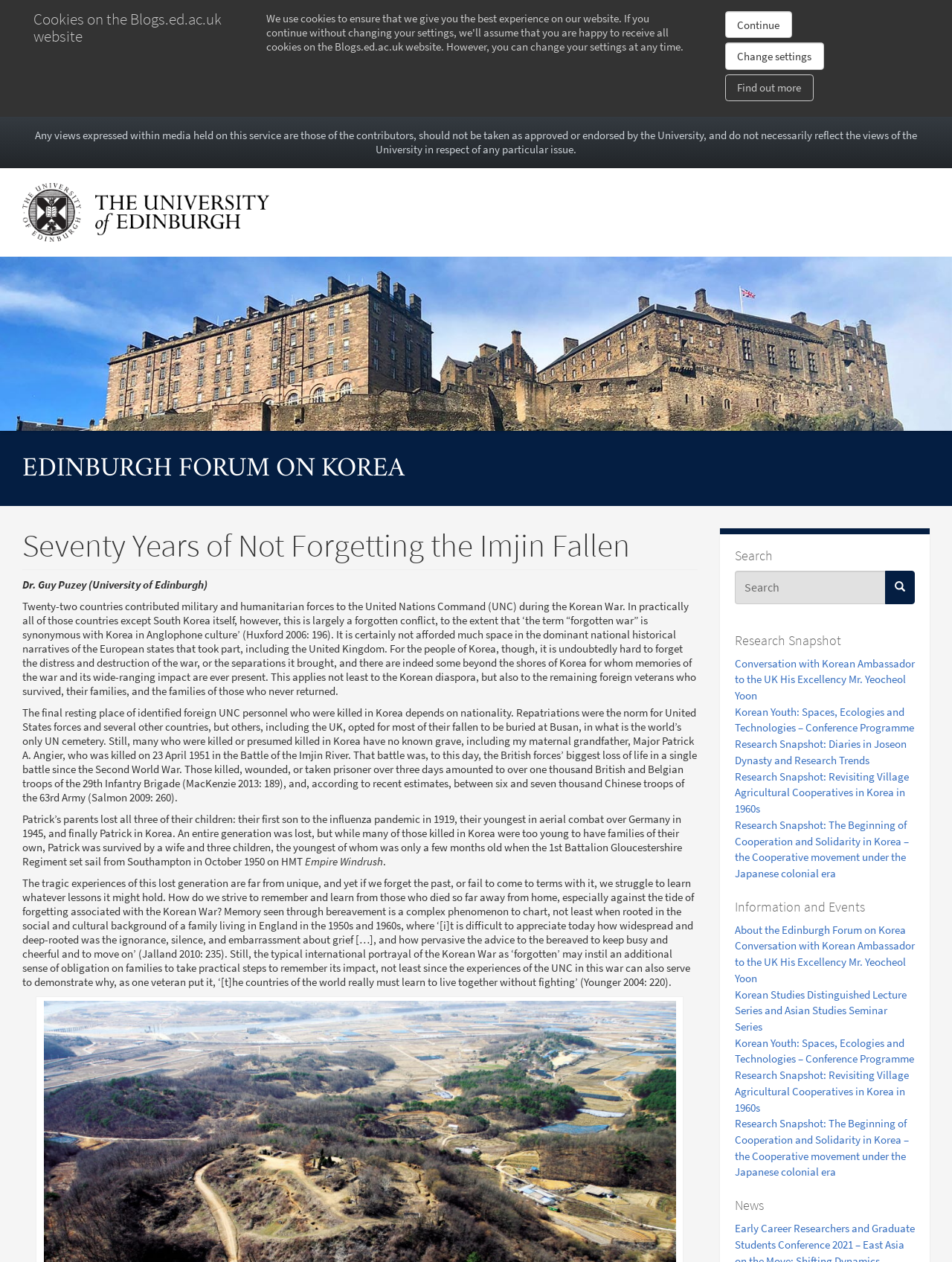Please respond in a single word or phrase: 
What is the theme of the webpage?

Korean War and its impact